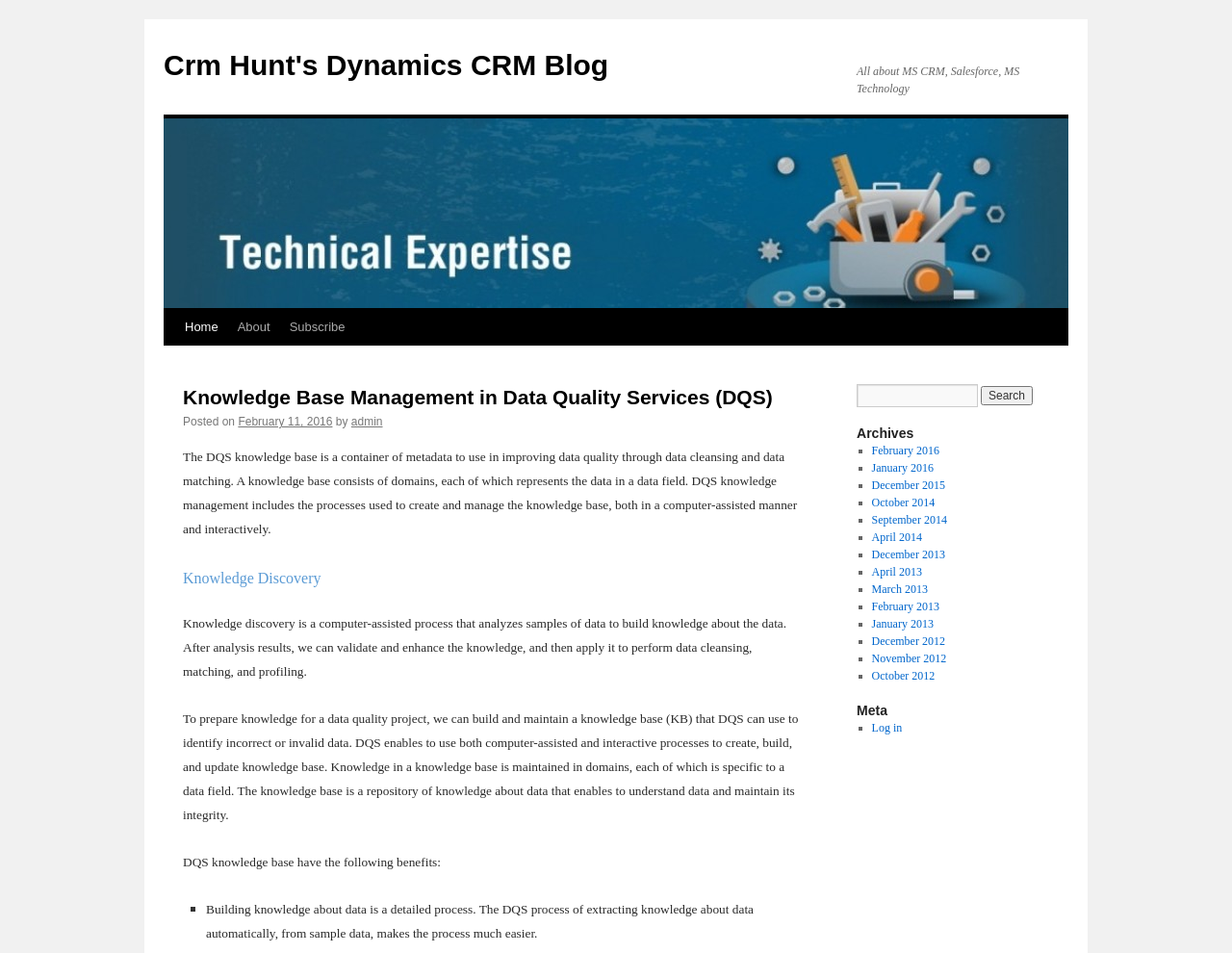What is the purpose of DQS knowledge base?
Please respond to the question with a detailed and well-explained answer.

The purpose of DQS knowledge base can be found in the text below the heading 'Knowledge Base Management in Data Quality Services (DQS)', which states that 'DQS enables to use both computer-assisted and interactive processes to create, build, and update knowledge base. Knowledge in a knowledge base is maintained in domains, each of which is specific to a data field. The knowledge base is a repository of knowledge about data that enables to understand data and maintain its integrity.' From this, we can infer that the purpose of DQS knowledge base is to identify incorrect or invalid data.